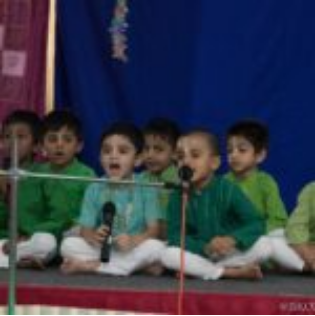What is the child in the foreground doing? Based on the screenshot, please respond with a single word or phrase.

Speaking into a microphone